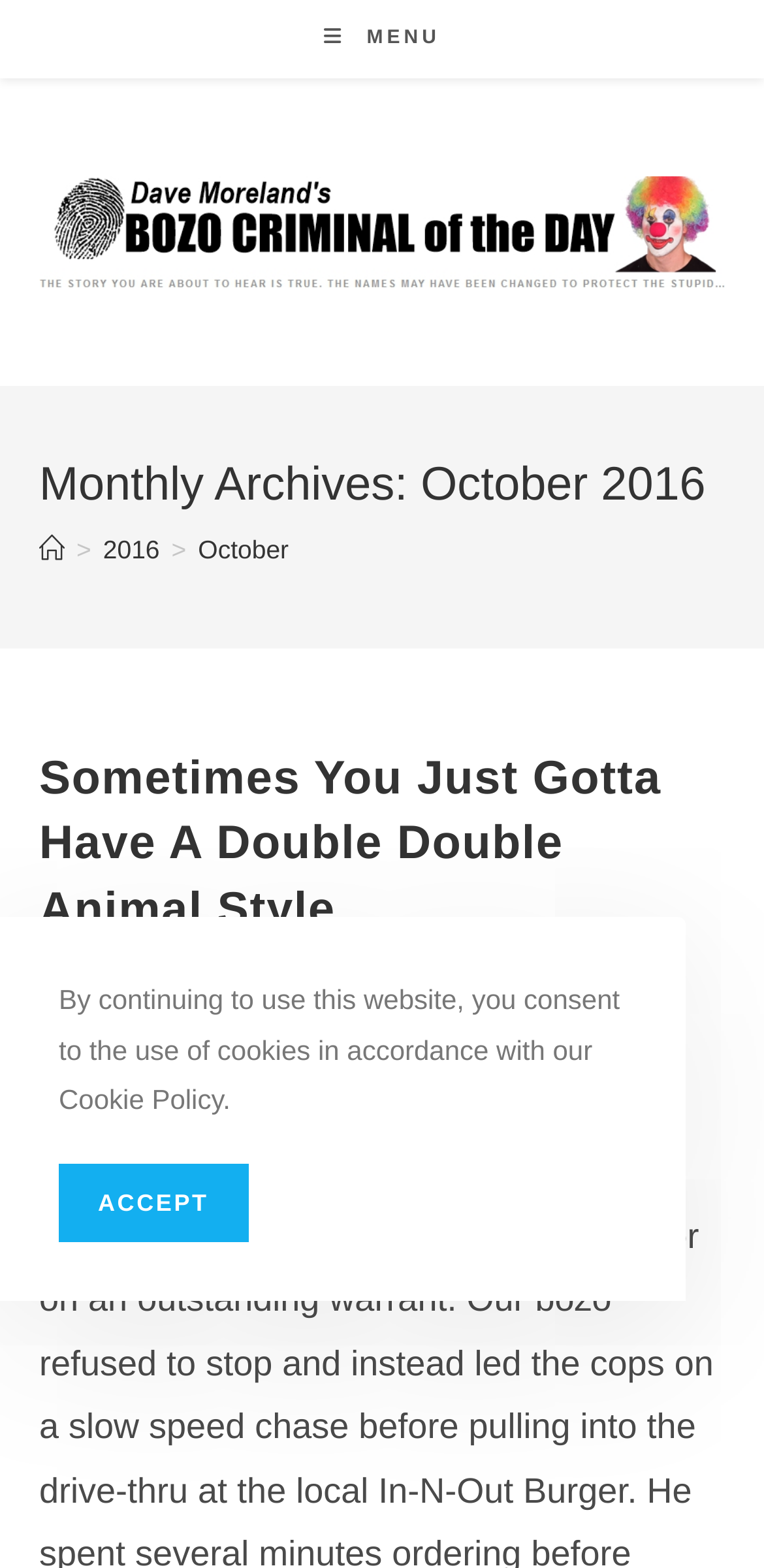Please identify the bounding box coordinates of the element's region that needs to be clicked to fulfill the following instruction: "Click the Mobile Menu link". The bounding box coordinates should consist of four float numbers between 0 and 1, i.e., [left, top, right, bottom].

[0.424, 0.0, 0.576, 0.05]